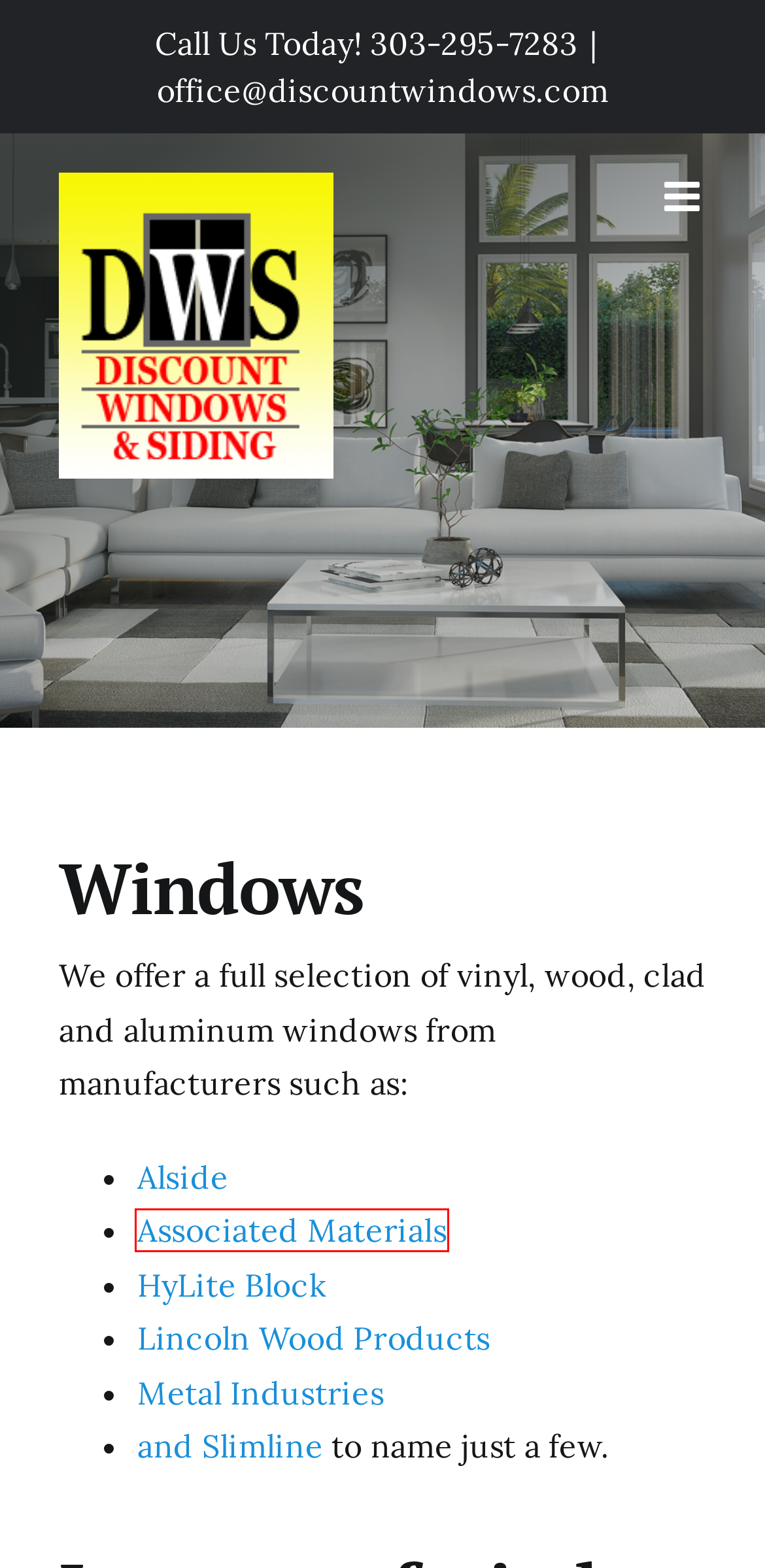Look at the screenshot of the webpage and find the element within the red bounding box. Choose the webpage description that best fits the new webpage that will appear after clicking the element. Here are the candidates:
A. Discount Windows & Doors | Denver CO | Replacement Windows & Doors
B. Hy-Lite - Welcome / Home
C. Vinyl And Composite Siding | Discount Windows | Denver, Colorado
D. Vinyl Windows by Milgard | Denver, CO | Discount Windows
E. Lincoln Windows and Patio Doors
F. SLIM LINE – INTERNATIONAL
G. Home - AM Corporate
H. Discount Windows Denver | Why Us? | Discount Windows

G